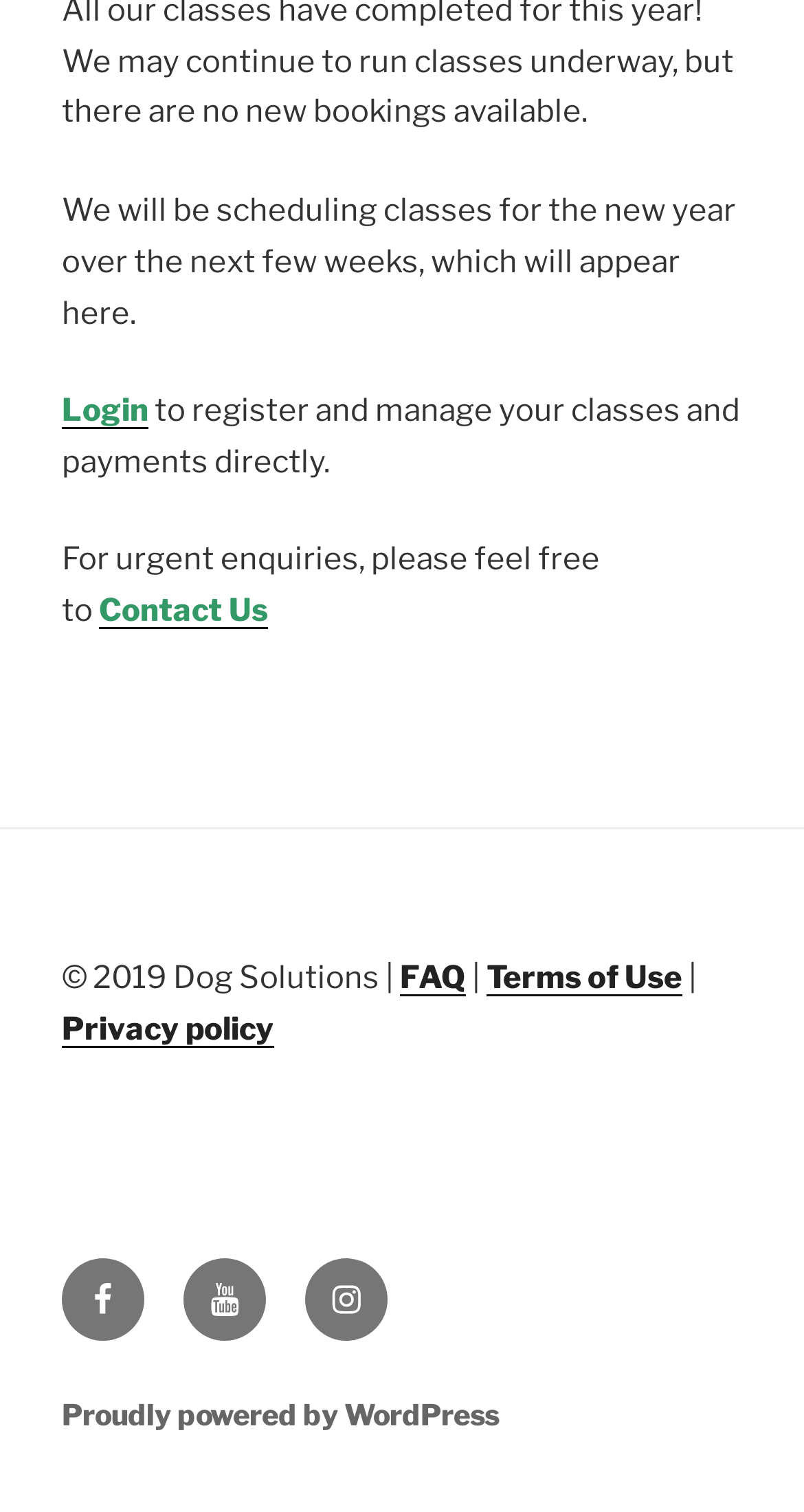Given the description: "parent_node: Johns Hopkins Medicine Podcasts", determine the bounding box coordinates of the UI element. The coordinates should be formatted as four float numbers between 0 and 1, [left, top, right, bottom].

None